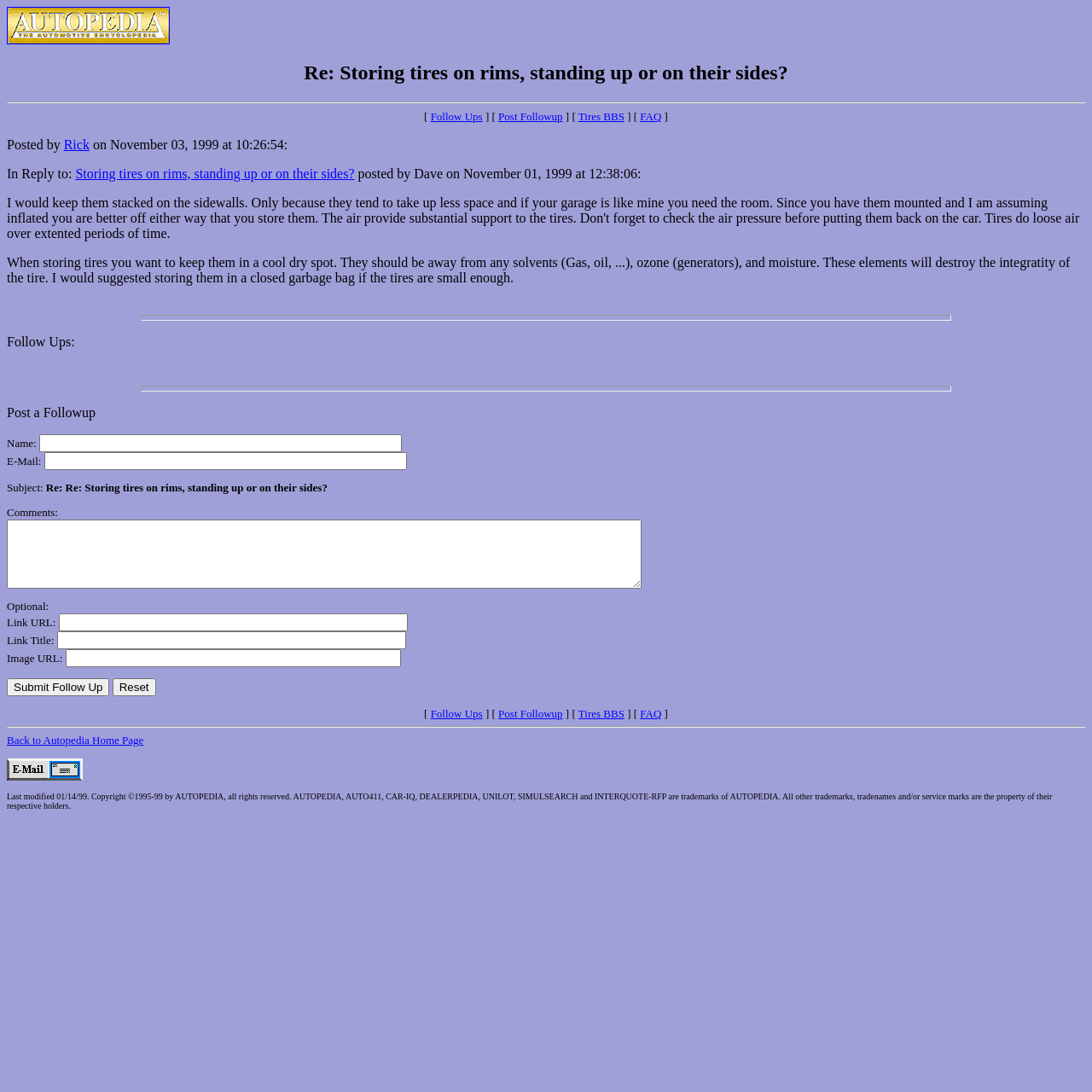Provide a one-word or short-phrase response to the question:
What is the name of the person who posted the original message?

Dave